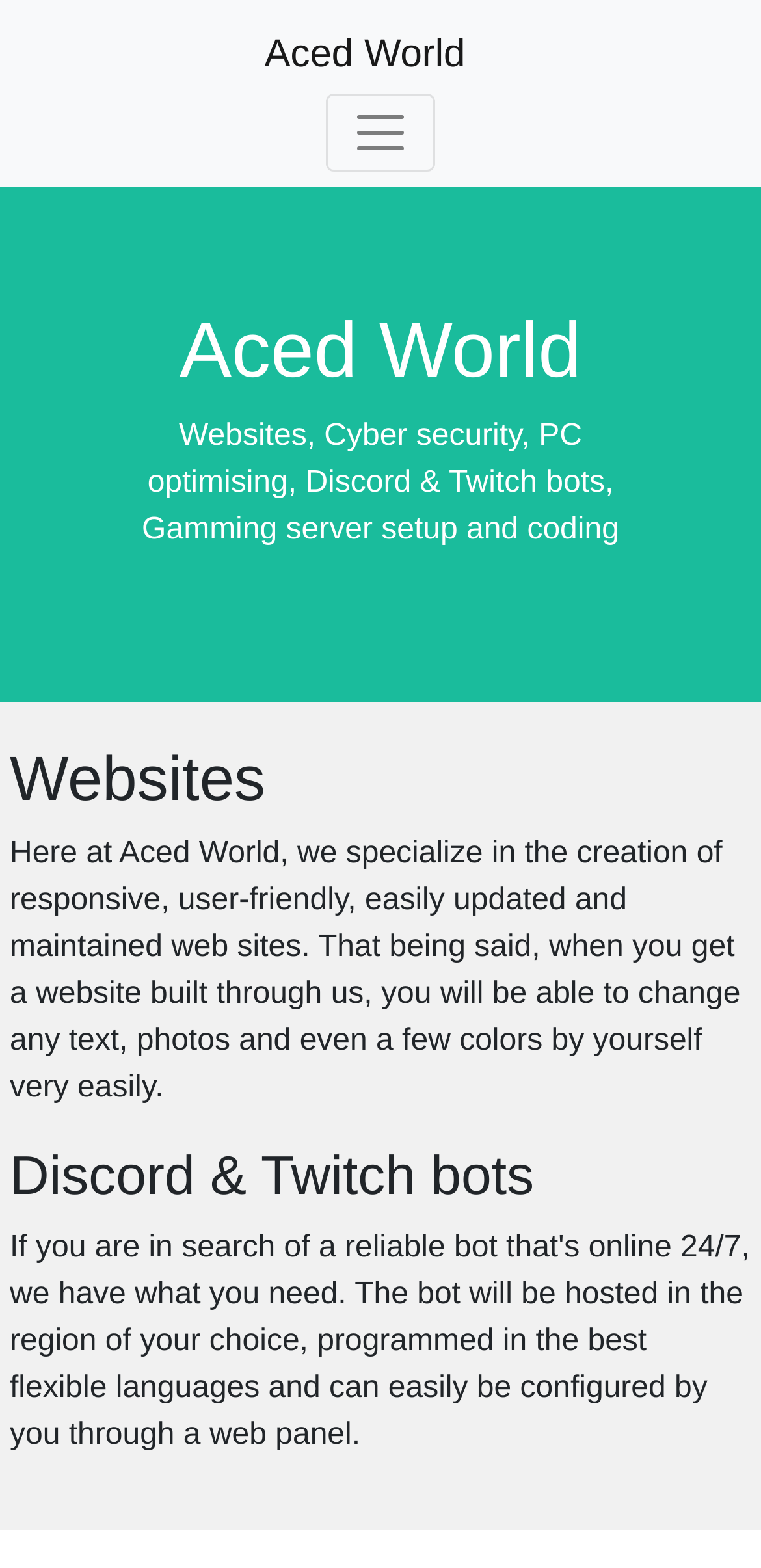Answer the question with a single word or phrase: 
What can users do with a website built by Aced World?

Change text, photos, colors